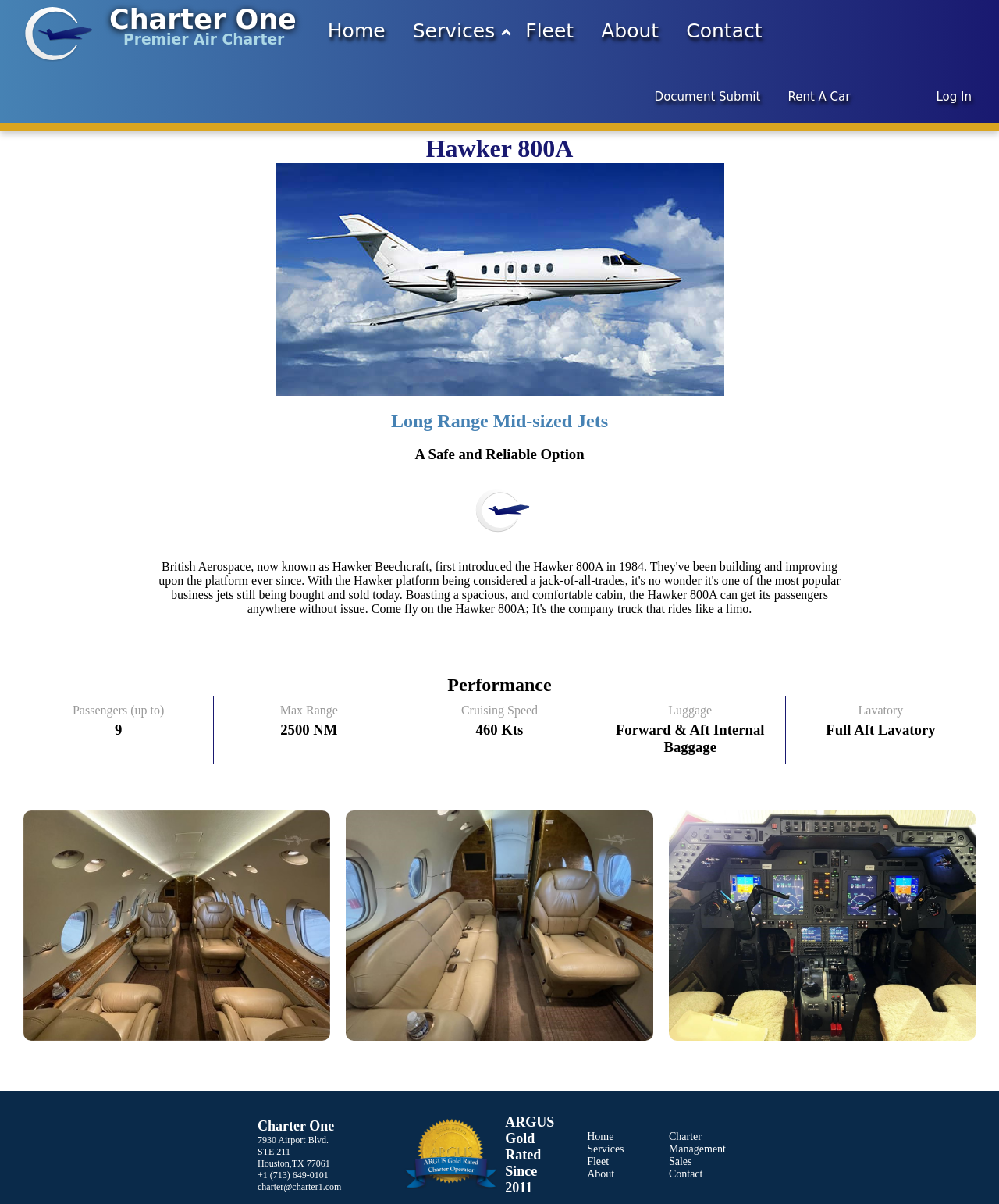What is the name of the company offering charter services?
Give a comprehensive and detailed explanation for the question.

The webpage has multiple headings and links with the text 'Charter One', indicating that it is the name of the company offering charter services.